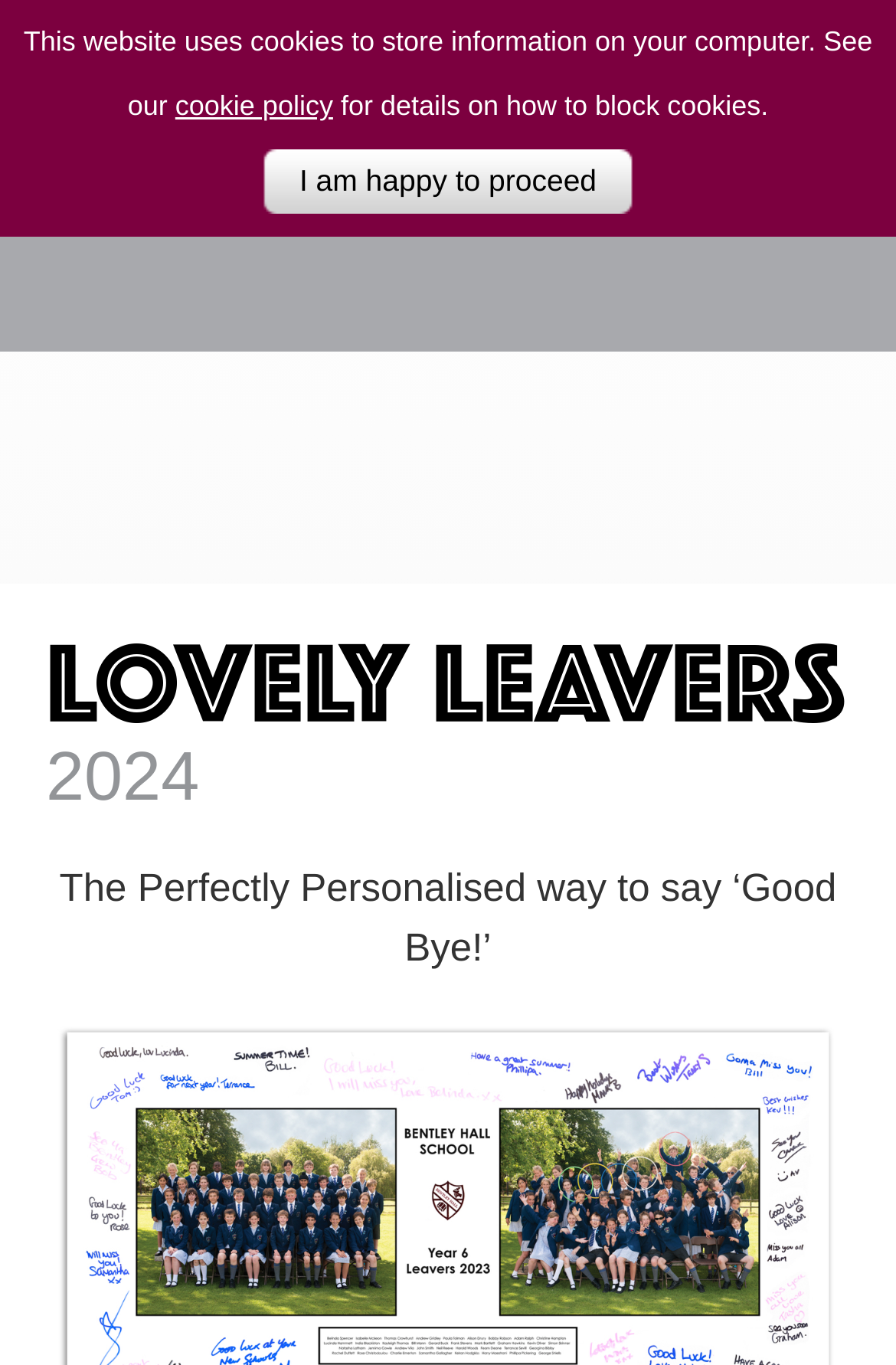Respond concisely with one word or phrase to the following query:
What is the purpose of the website?

Personalised way to say Good Bye